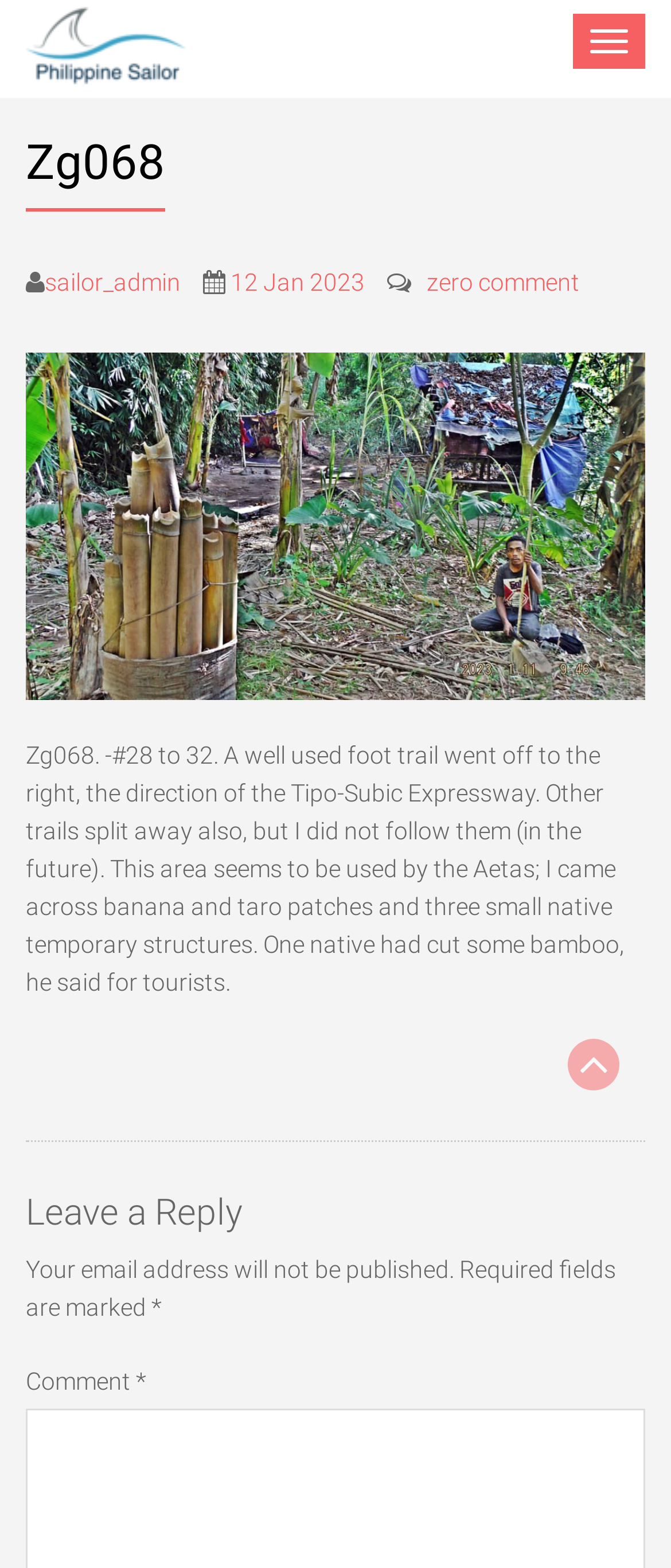Please find the bounding box for the UI component described as follows: "zero comment".

[0.636, 0.171, 0.864, 0.188]